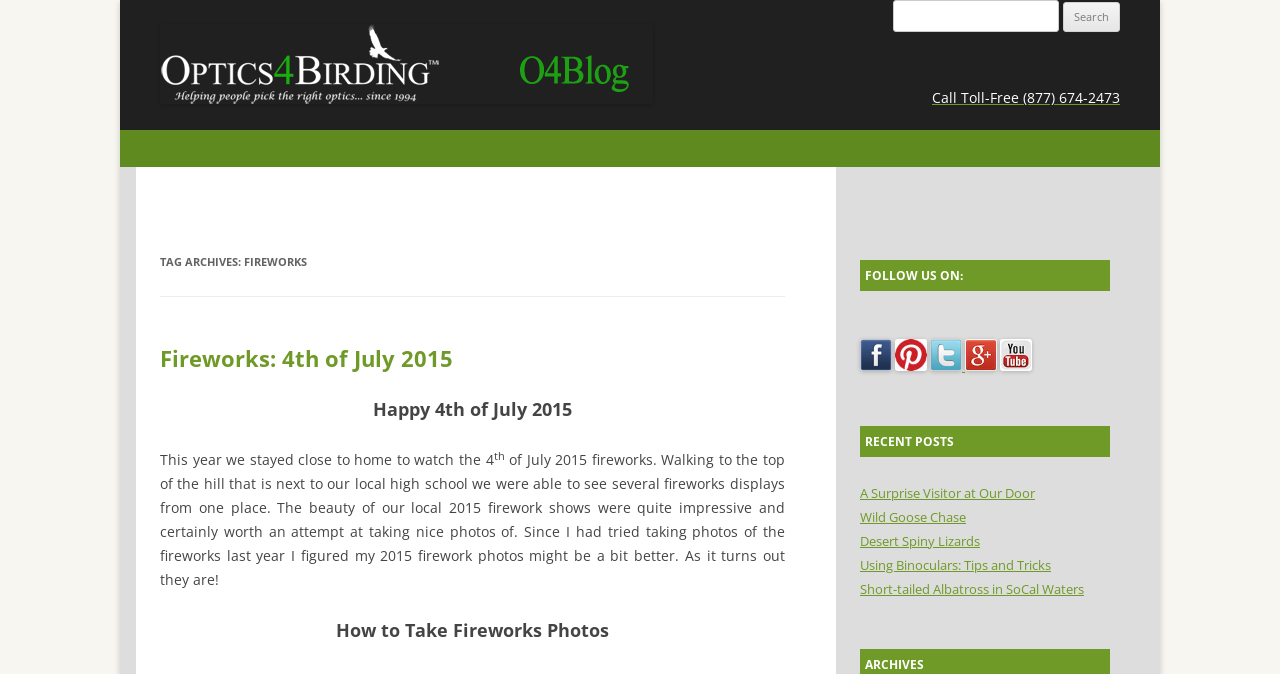Specify the bounding box coordinates of the element's area that should be clicked to execute the given instruction: "Read the recent post about A Surprise Visitor at Our Door". The coordinates should be four float numbers between 0 and 1, i.e., [left, top, right, bottom].

[0.672, 0.718, 0.809, 0.745]